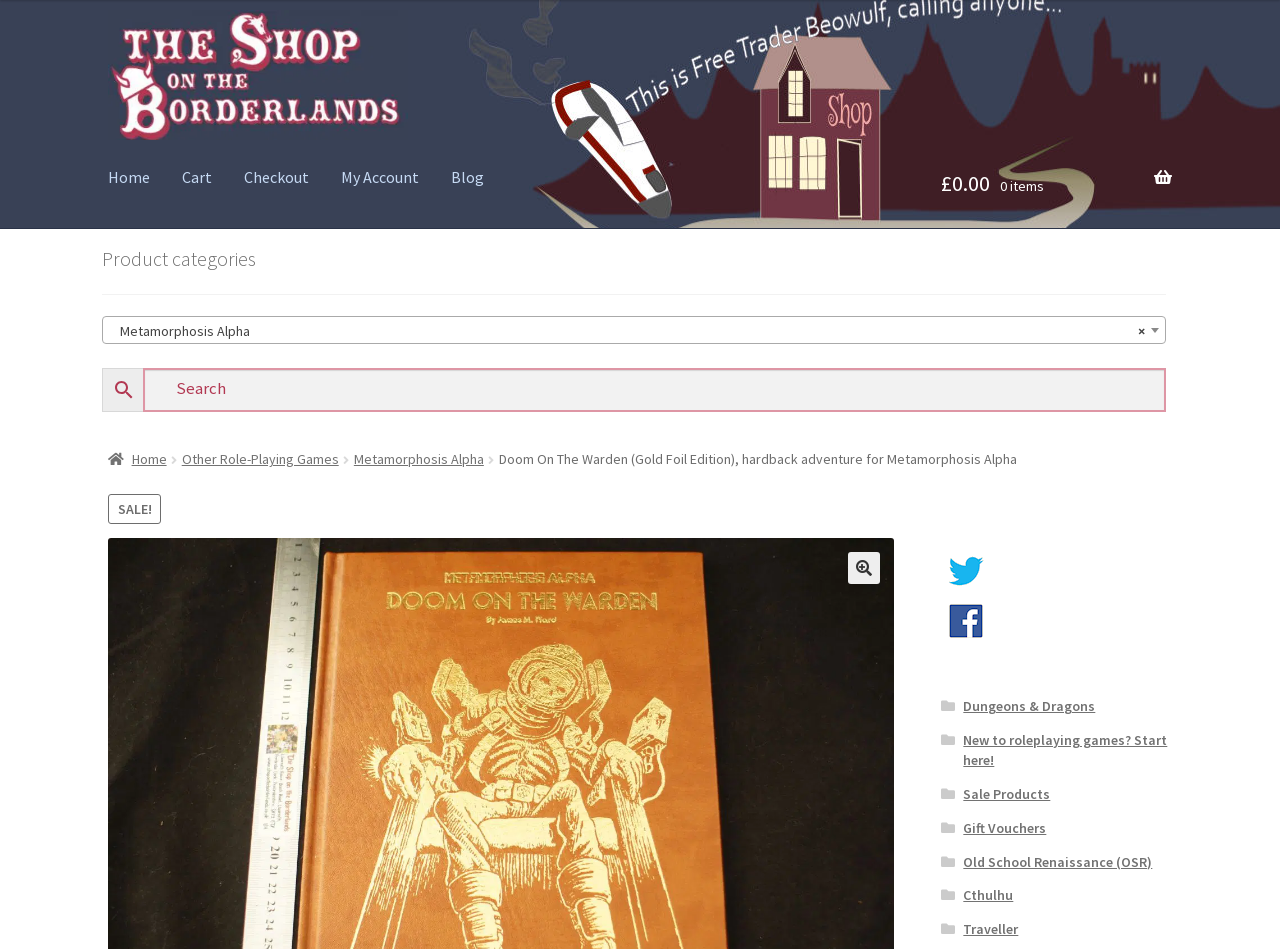Please determine the bounding box coordinates of the element's region to click for the following instruction: "Click on 'Add “X96 Mini 4K Android 7.1 Smart TV Box Amlogic S905W 1G/8G” to your cart'".

None